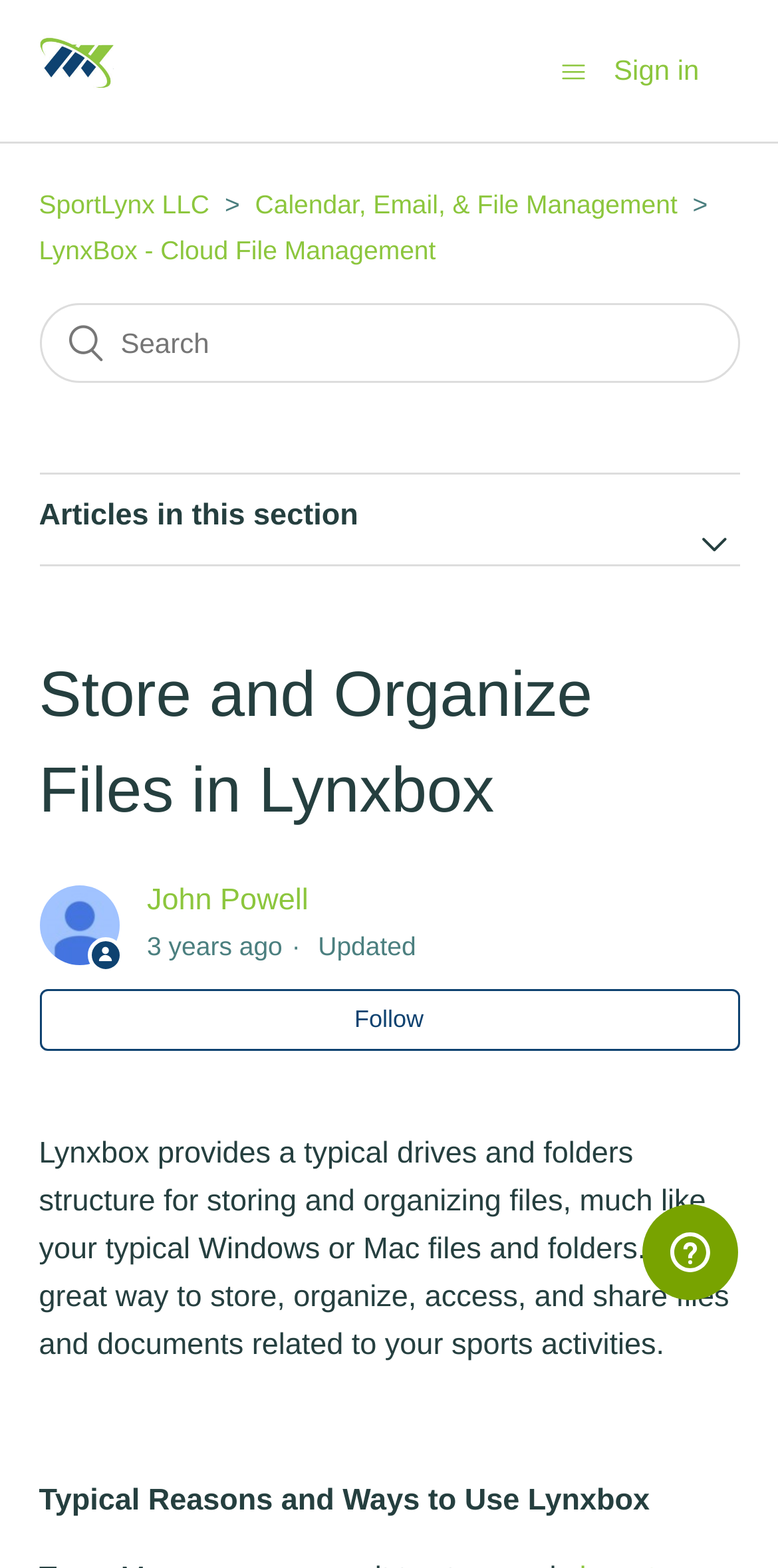Explain the webpage in detail.

The webpage is about Lynxbox, a cloud file management system. At the top left, there is a link to the SportLynx LLC Help Center home page, accompanied by an image. Next to it, there is a toggle navigation menu button. On the top right, there is a sign-in button.

Below the top navigation, there is a list of items, including links to SportLynx LLC, Calendar, Email, & File Management, and LynxBox - Cloud File Management. Following this list, there is a search bar that spans across the page.

The main content of the page is divided into sections. The first section has a heading "Articles in this section" and a button to expand or collapse the section. Below this, there is a header with the title "Store and Organize Files in Lynxbox". This section contains an article with a heading, written by John Powell, and updated on May 23, 2021. The article has a "Follow" button at the bottom.

Below the article, there is a section with a heading "Typical Reasons and Ways to Use Lynxbox". At the bottom right of the page, there is an iframe that opens a widget with more information.

Throughout the page, there are several images, including icons for the navigation menu and the SportLynx LLC logo. The overall layout is organized, with clear headings and concise text, making it easy to navigate and find information about Lynxbox.